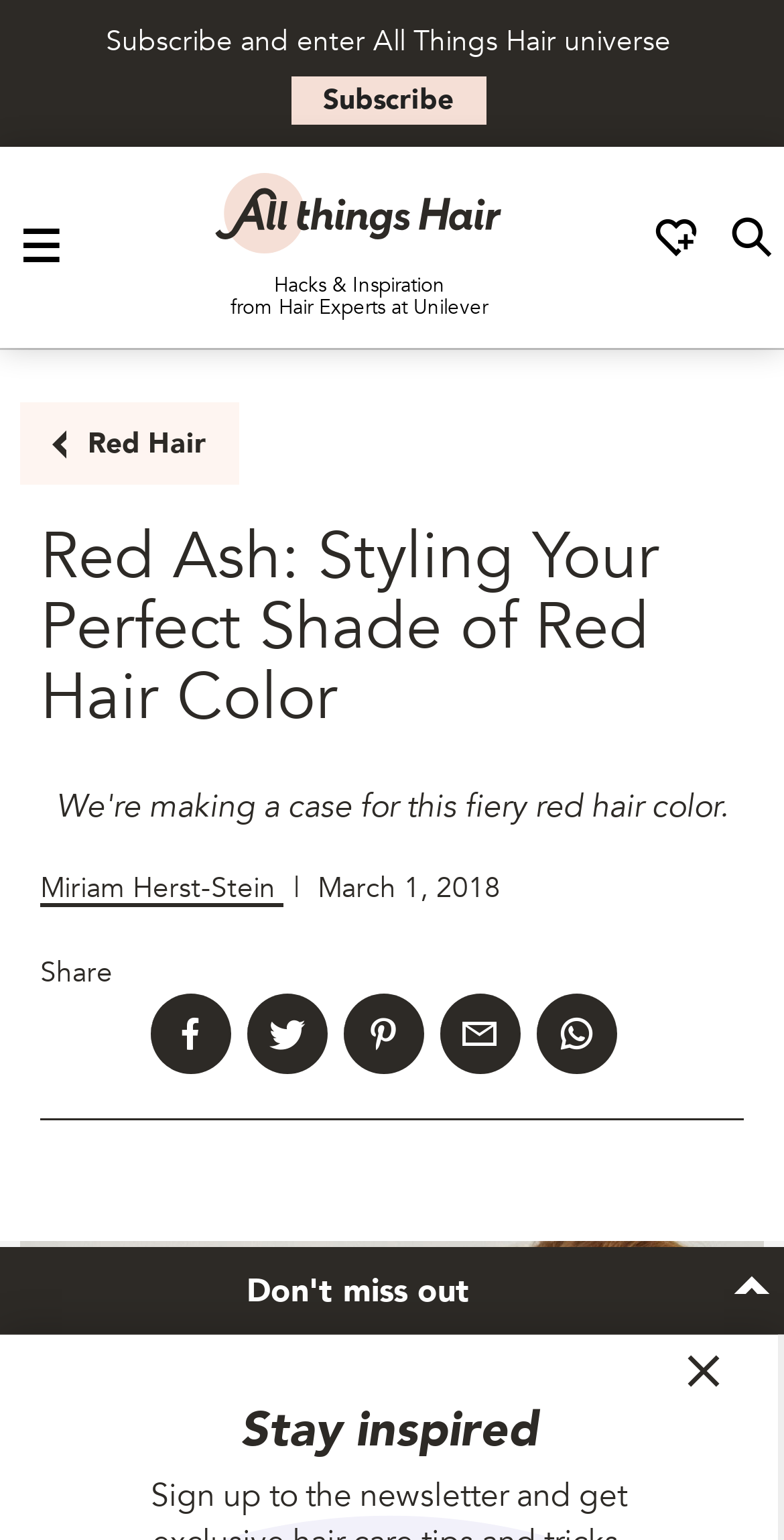Identify the bounding box coordinates of the region that needs to be clicked to carry out this instruction: "Subscribe to All Things Hair universe". Provide these coordinates as four float numbers ranging from 0 to 1, i.e., [left, top, right, bottom].

[0.371, 0.05, 0.619, 0.081]